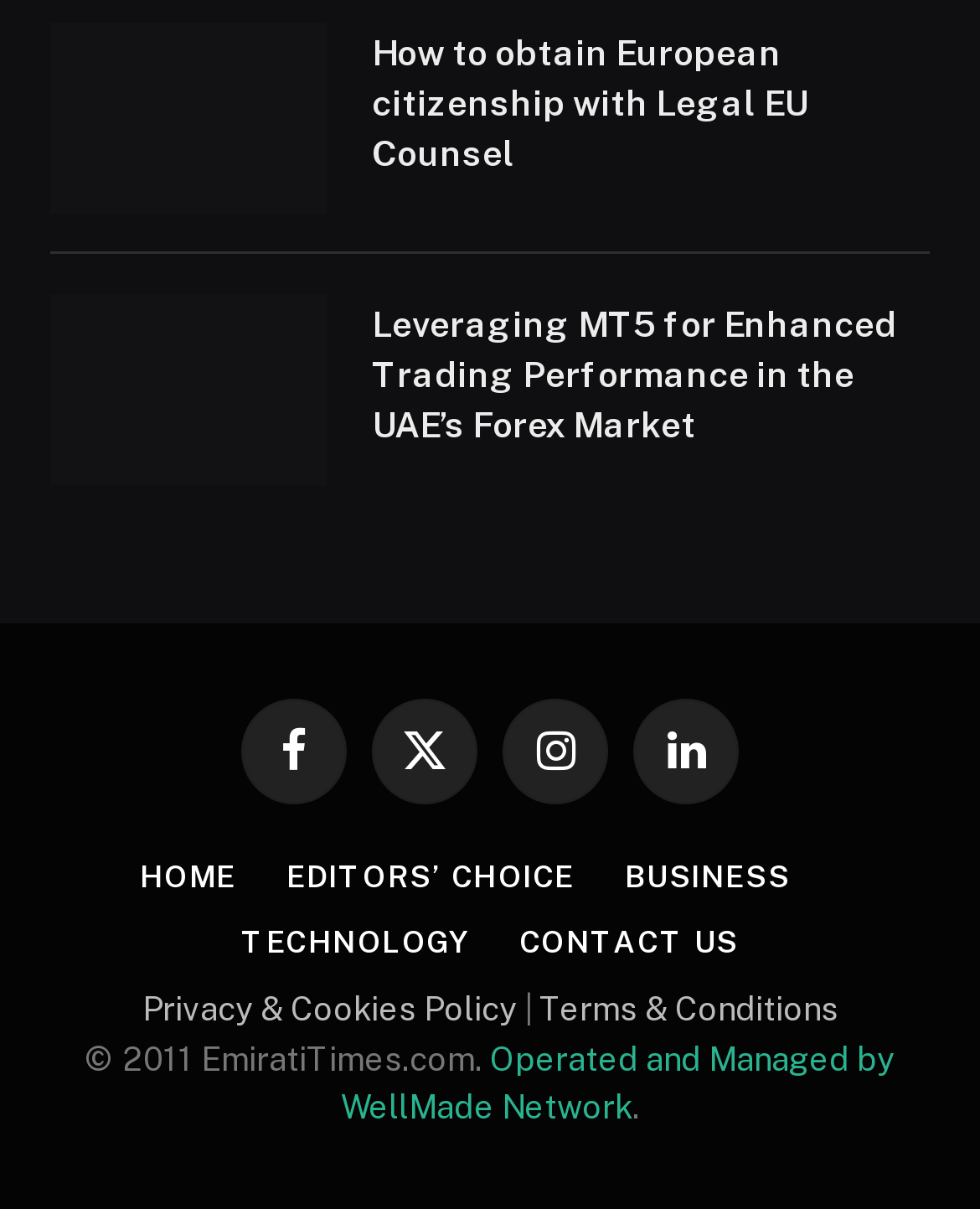Identify the bounding box for the UI element specified in this description: "Business". The coordinates must be four float numbers between 0 and 1, formatted as [left, top, right, bottom].

[0.638, 0.712, 0.806, 0.741]